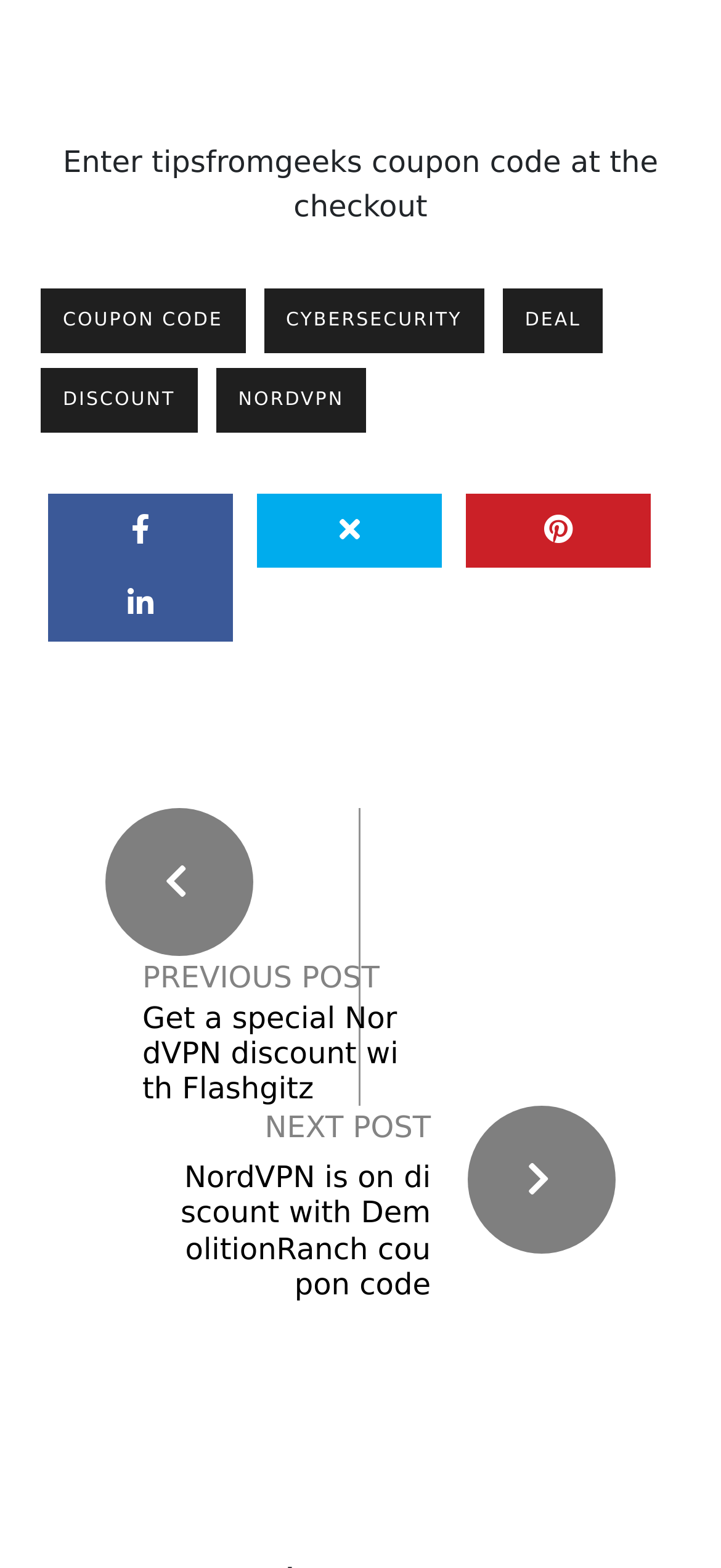Answer this question in one word or a short phrase: What is the coupon code mentioned in the webpage?

tipsfromgeeks